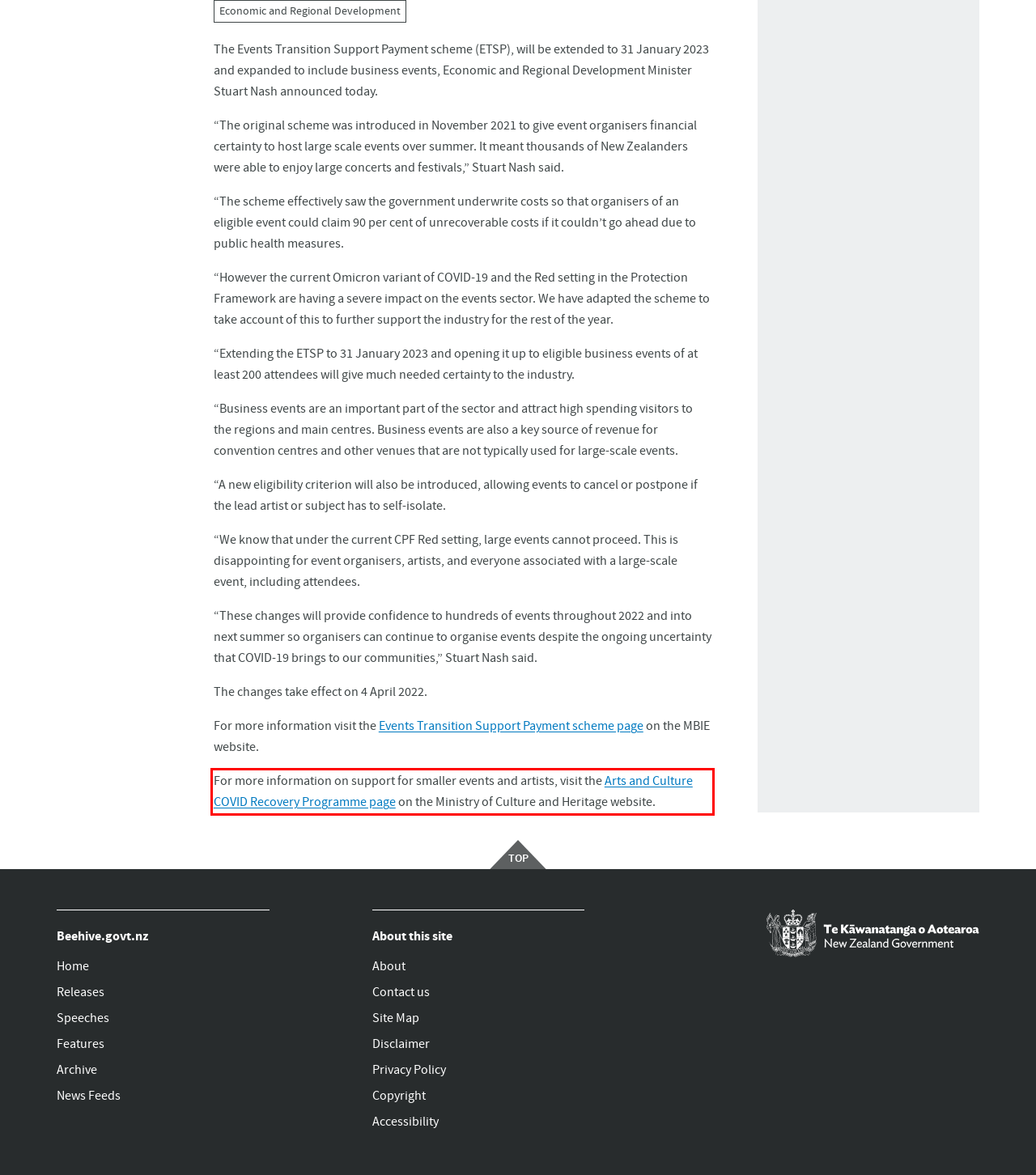Identify and extract the text within the red rectangle in the screenshot of the webpage.

For more information on support for smaller events and artists, visit the Arts and Culture COVID Recovery Programme page on the Ministry of Culture and Heritage website.